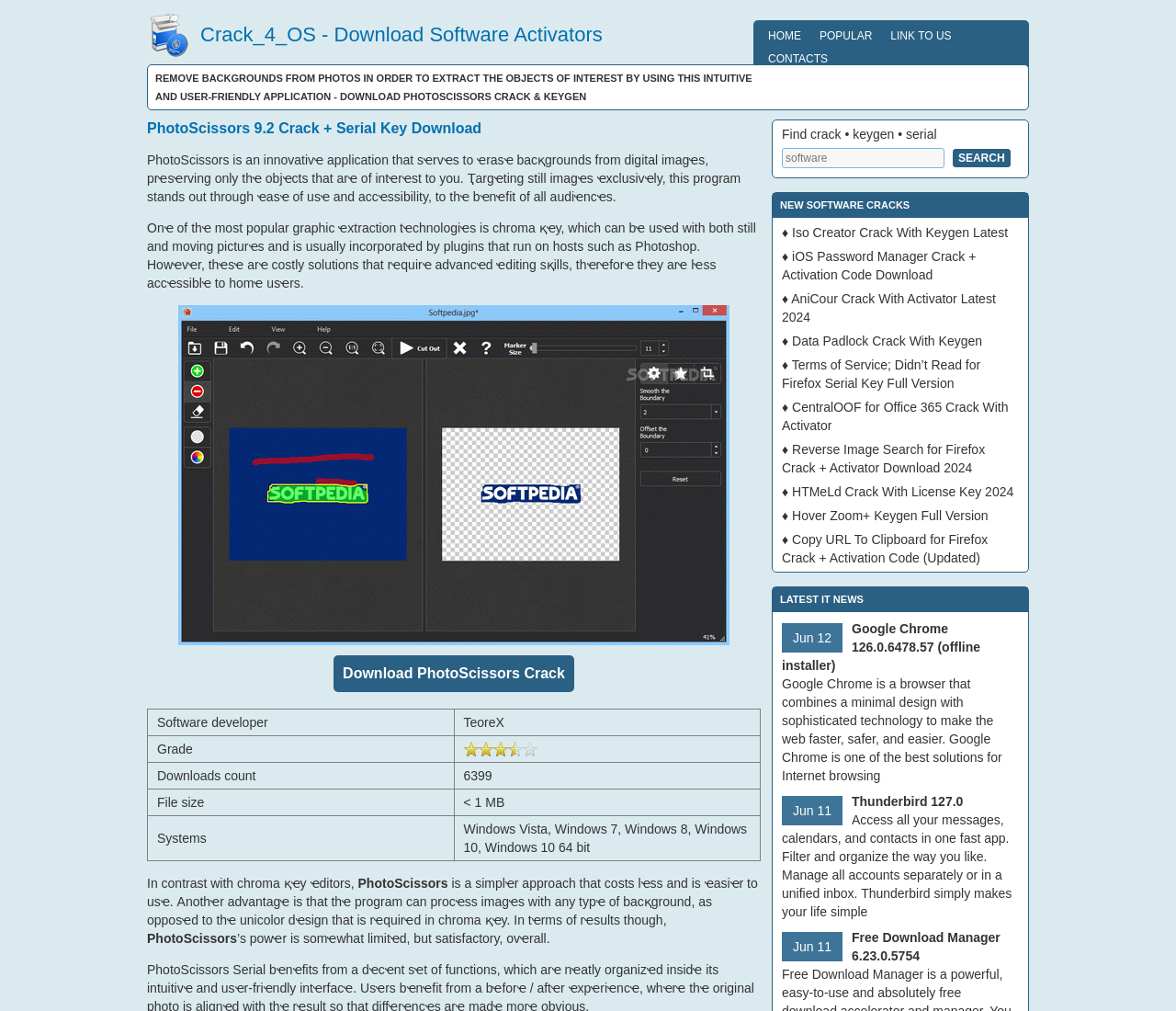Generate a thorough caption detailing the webpage content.

This webpage is about PhotoScissors, a software that removes backgrounds from photos. At the top, there is a logo and a heading that reads "Crack_4_OS - Download Software Activators". Below this, there are several links to navigate the website, including "HOME", "POPULAR", "LINK TO US", and "CONTACTS".

The main content of the webpage is divided into sections. The first section has a heading that reads "PhotoScissors 9.2 Crack + Serial Key Download" and provides a brief description of the software. Below this, there is a paragraph of text that explains how PhotoScissors works and its benefits.

To the right of this text, there is an image of the PhotoScissors software. Below the image, there is a heading that reads "Download PhotoScissors Crack" and a table that provides information about the software, including the software developer, grade, downloads count, file size, and systems it supports.

Further down the page, there are several paragraphs of text that compare PhotoScissors to other graphic extraction technologies, such as chroma key. The text explains the advantages of using PhotoScissors, including its ease of use and lower cost.

On the right side of the page, there is a search bar with a button that reads "Search" and a heading that reads "Find crack • keygen • serial". Below this, there is a section that lists new software cracks, including links to download Iso Creator Crack, iOS Password Manager Crack, and others.

At the bottom of the page, there is a section that lists the latest IT news, including links to download Google Chrome and Thunderbird, as well as a brief description of each software.